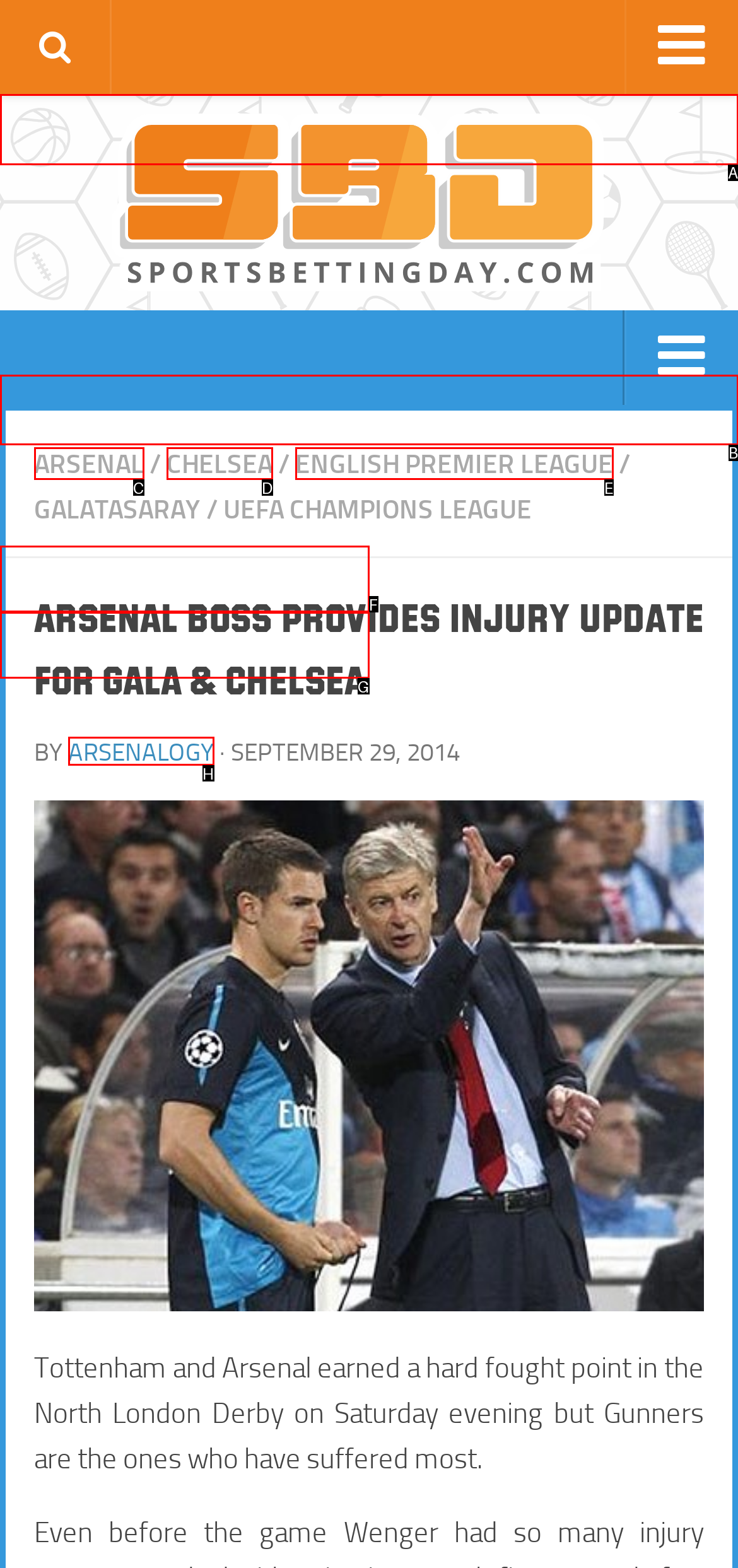Select the correct UI element to click for this task: Click on Football News.
Answer using the letter from the provided options.

A